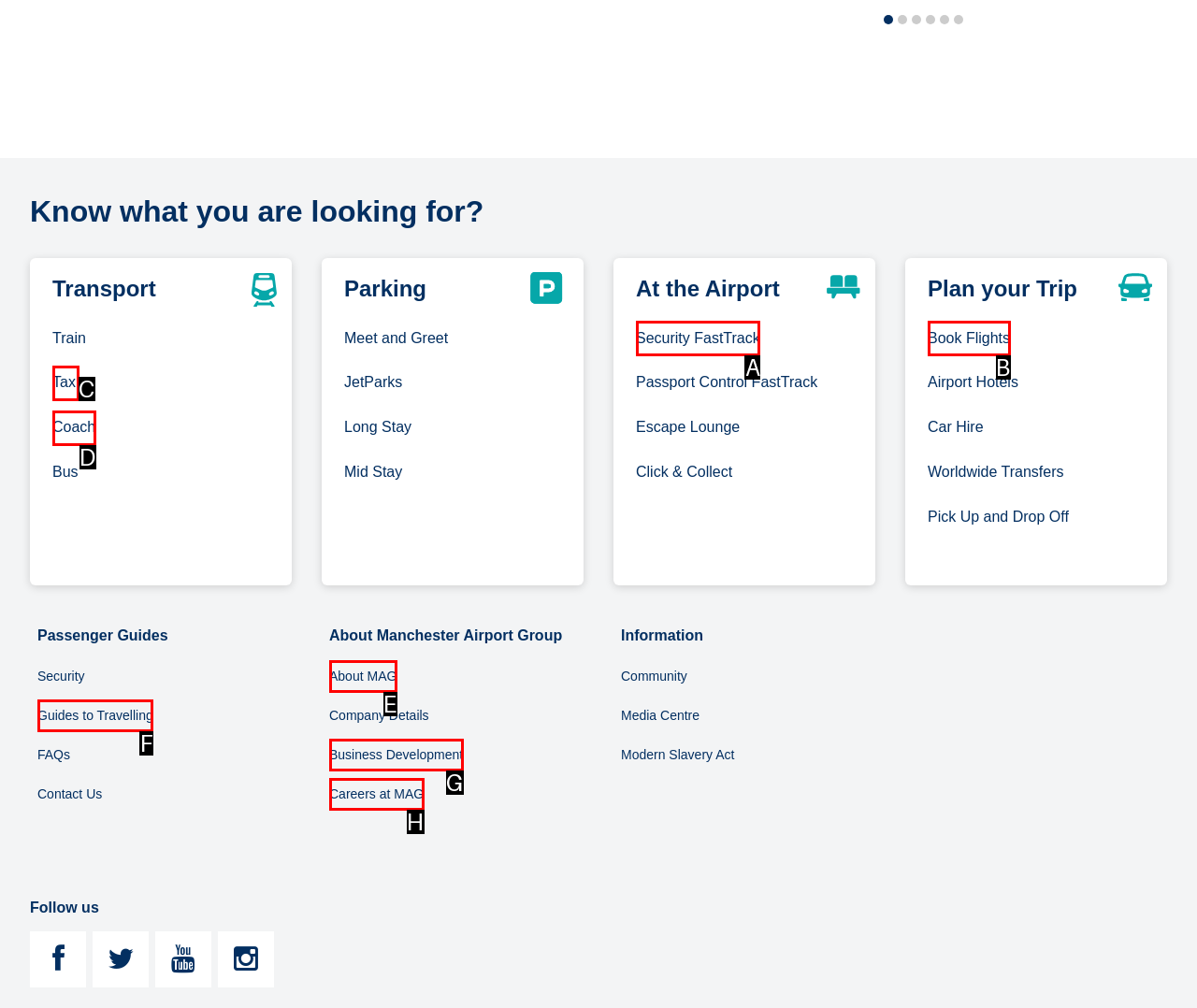Pick the option that corresponds to: Security FastTrack
Provide the letter of the correct choice.

A